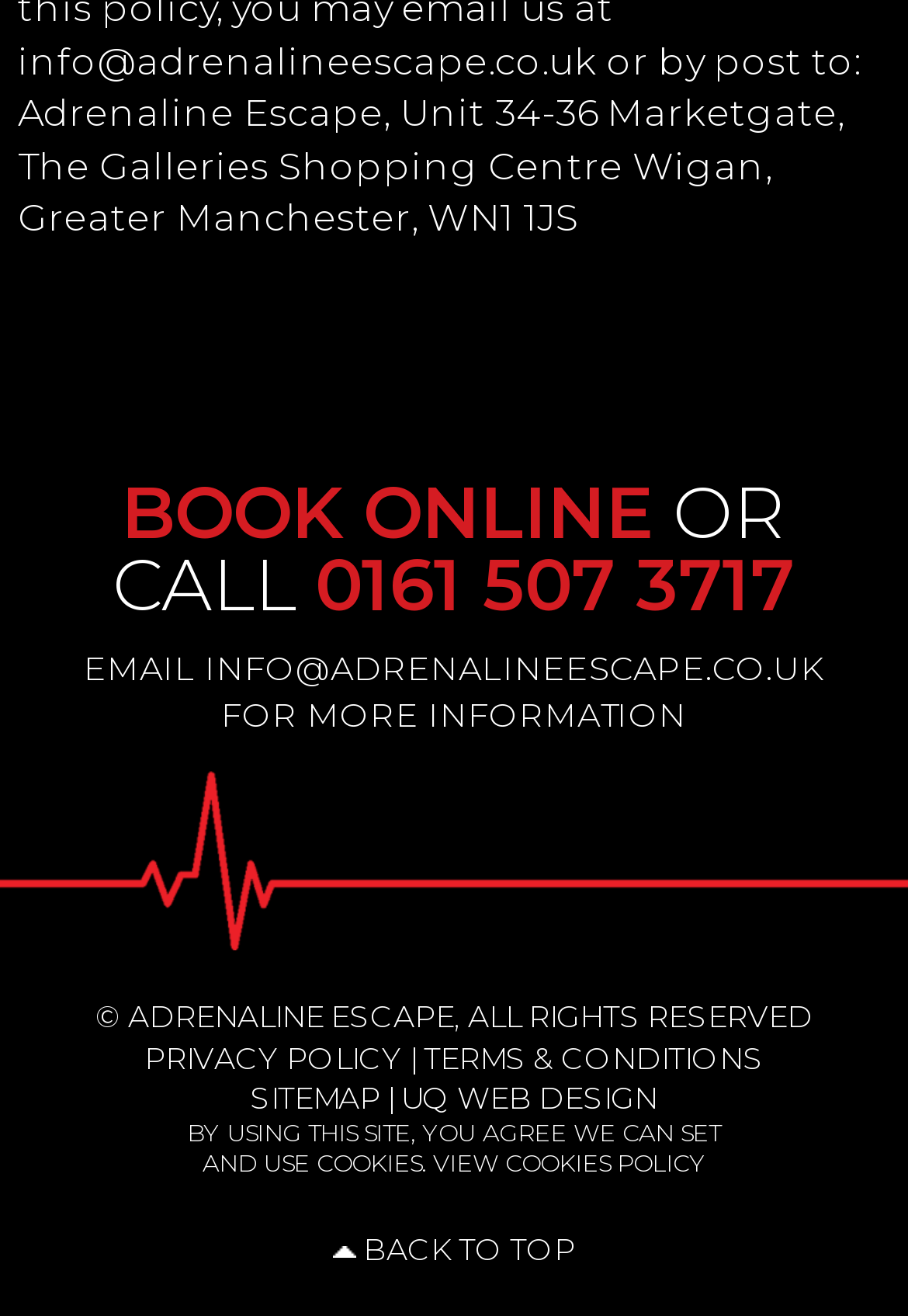Extract the bounding box coordinates of the UI element described: "email info@adrenalineescape.co.uk for more information". Provide the coordinates in the format [left, top, right, bottom] with values ranging from 0 to 1.

[0.092, 0.492, 0.908, 0.559]